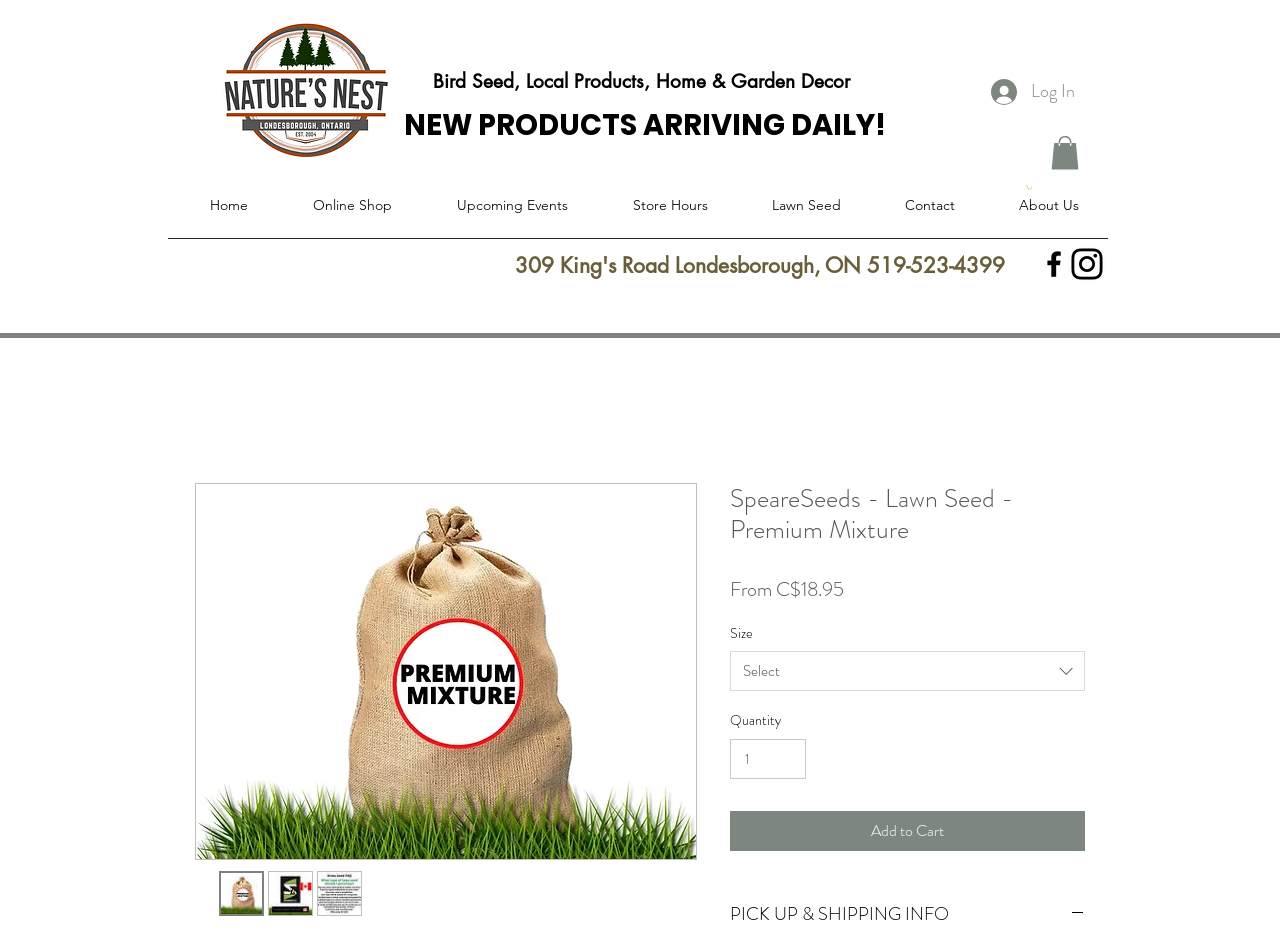Use the information in the screenshot to answer the question comprehensively: What is the price range of the lawn seed?

I determined the answer by looking at the static text element that displays the price range of the lawn seed. The text clearly states 'From C$18.95', indicating the minimum price of the product.